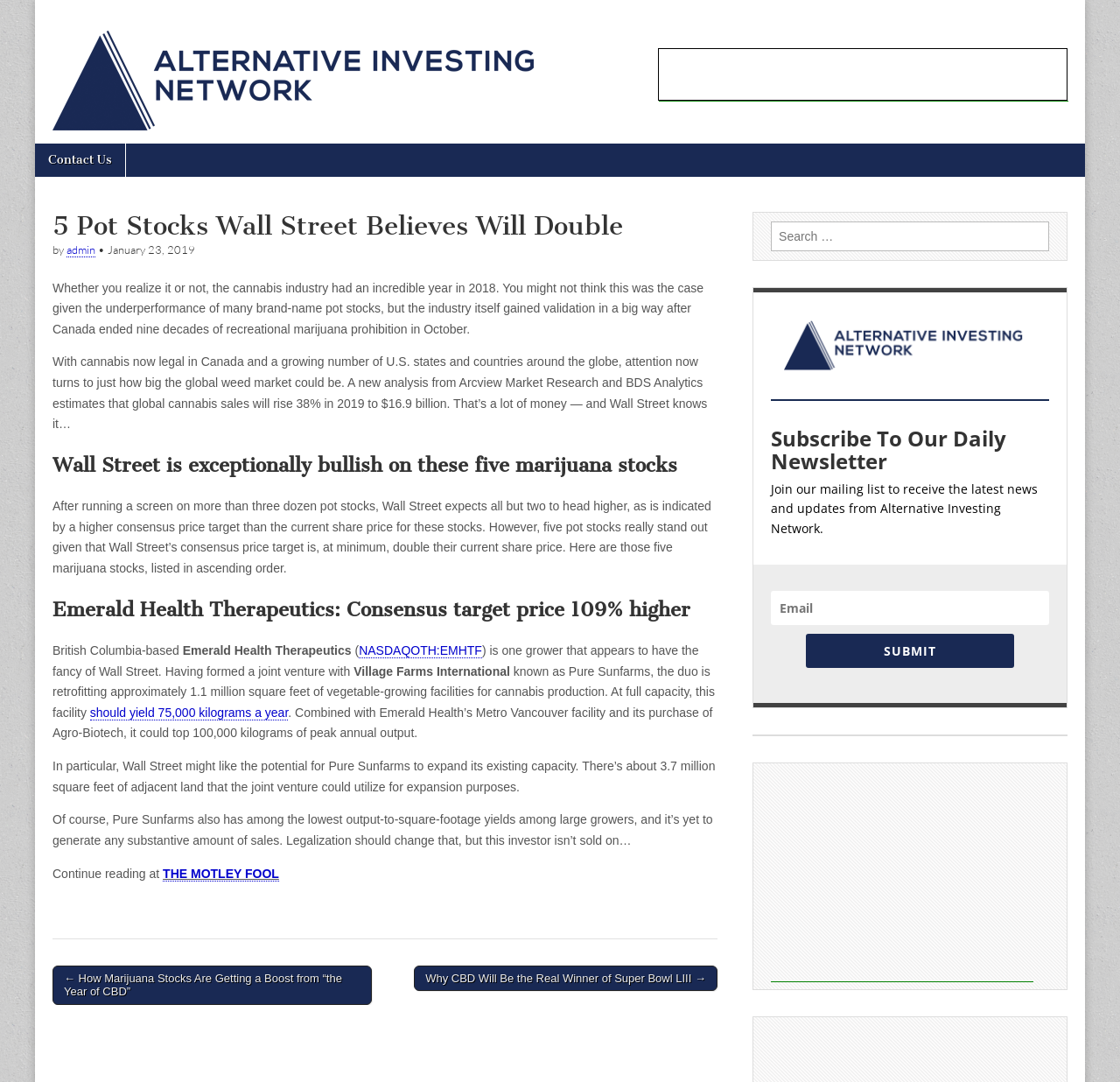Please provide a short answer using a single word or phrase for the question:
What is the purpose of the search box?

To search the website